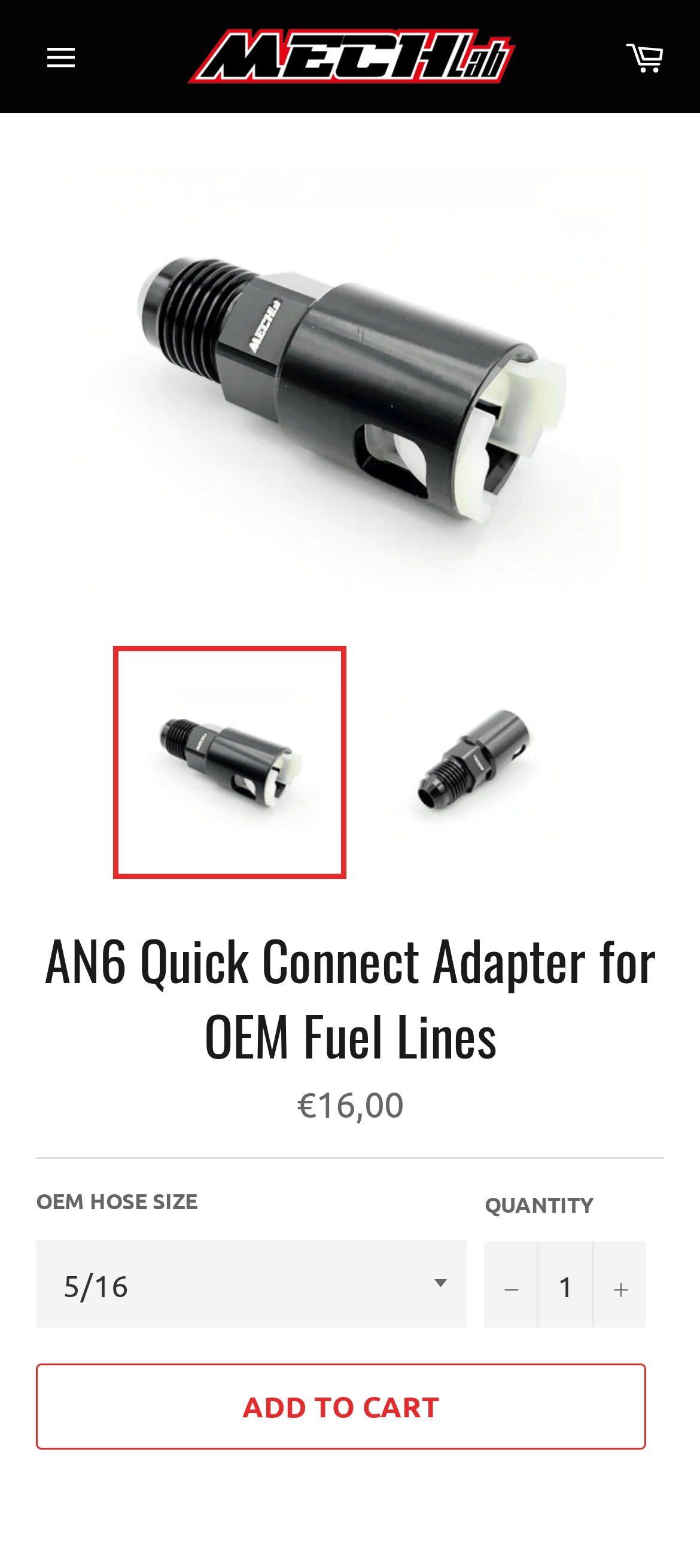Determine the bounding box coordinates of the target area to click to execute the following instruction: "View product details."

[0.077, 0.106, 0.923, 0.389]